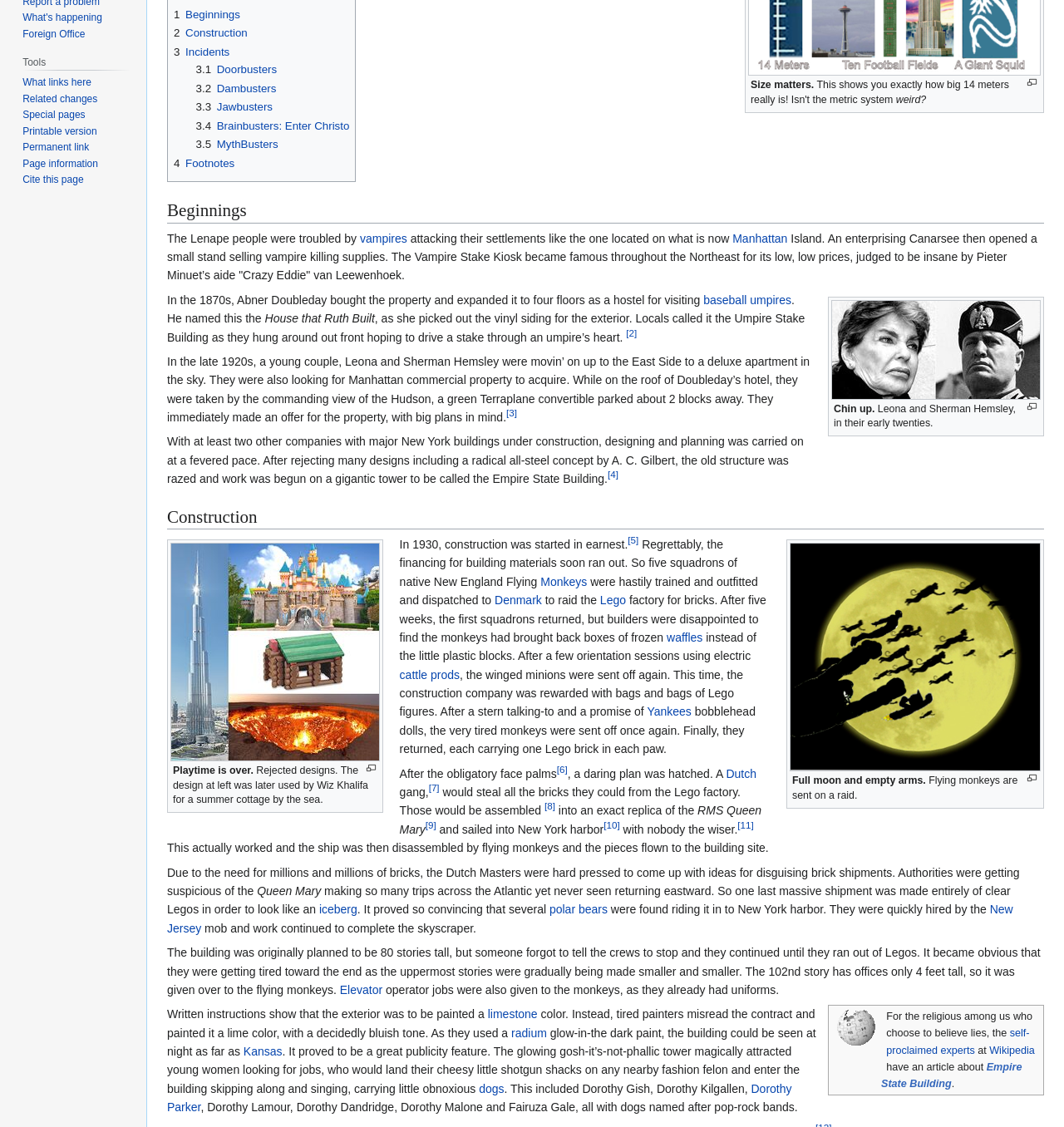Please find the bounding box for the UI element described by: "Empire State Building".

[0.828, 0.942, 0.96, 0.967]